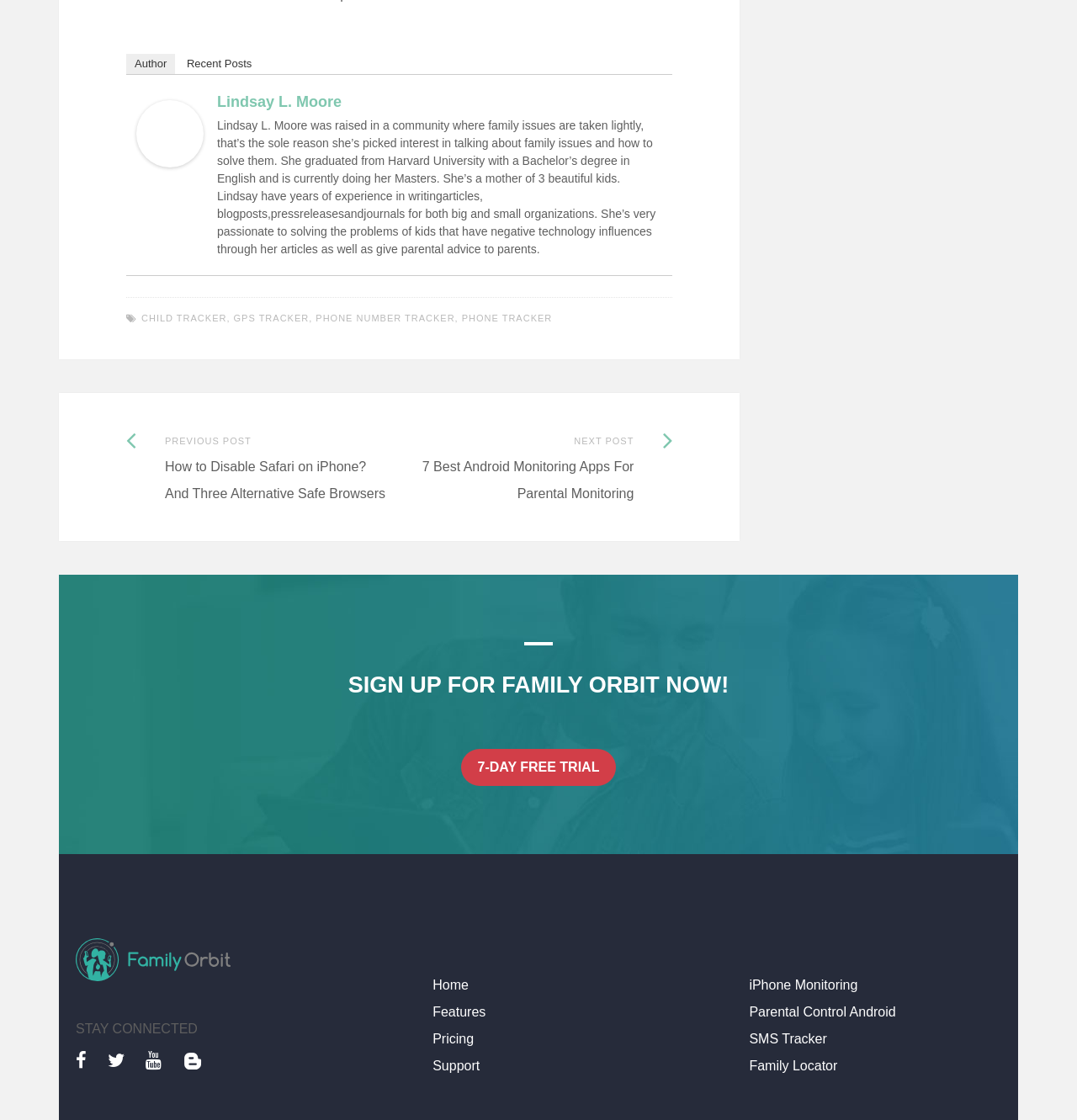Specify the bounding box coordinates (top-left x, top-left y, bottom-right x, bottom-right y) of the UI element in the screenshot that matches this description: Family Locator

[0.696, 0.945, 0.778, 0.958]